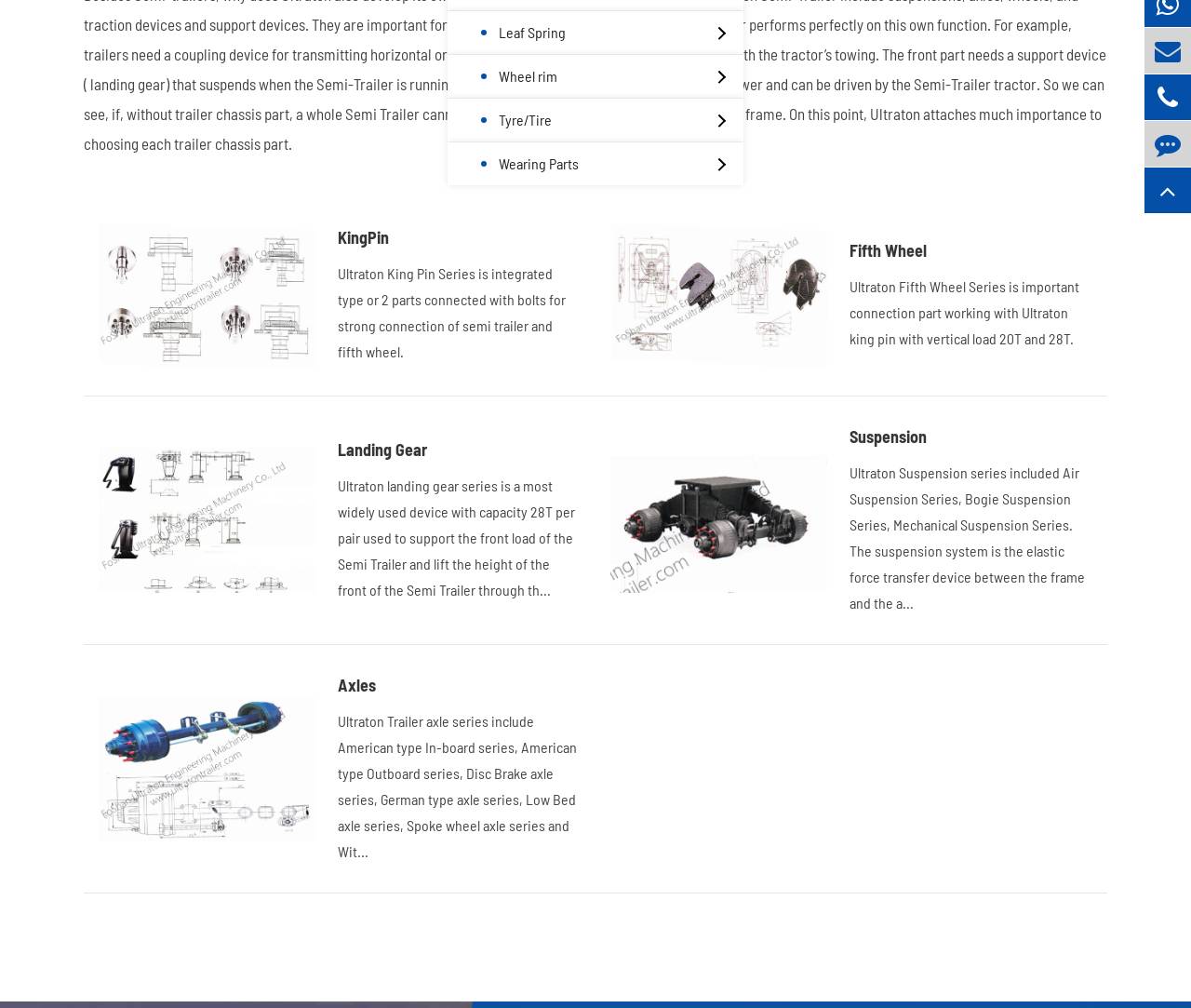Locate the UI element that matches the description parent_node: Axles in the webpage screenshot. Return the bounding box coordinates in the format (top-left x, top-left y, bottom-right x, bottom-right y), with values ranging from 0 to 1.

[0.083, 0.691, 0.265, 0.835]